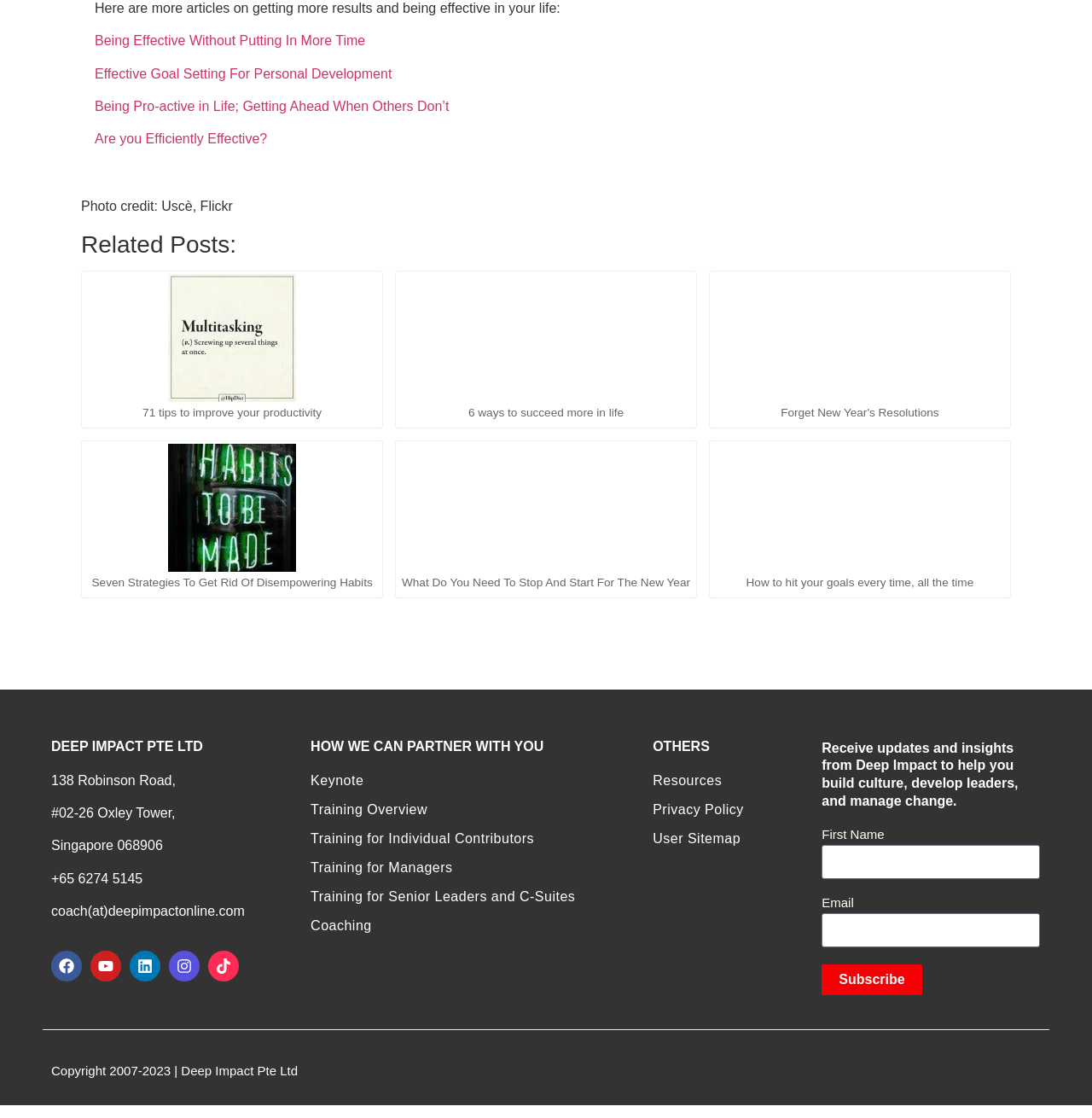Please determine the bounding box coordinates of the element to click in order to execute the following instruction: "Click on the link 'Being Effective Without Putting In More Time'". The coordinates should be four float numbers between 0 and 1, specified as [left, top, right, bottom].

[0.087, 0.03, 0.335, 0.043]